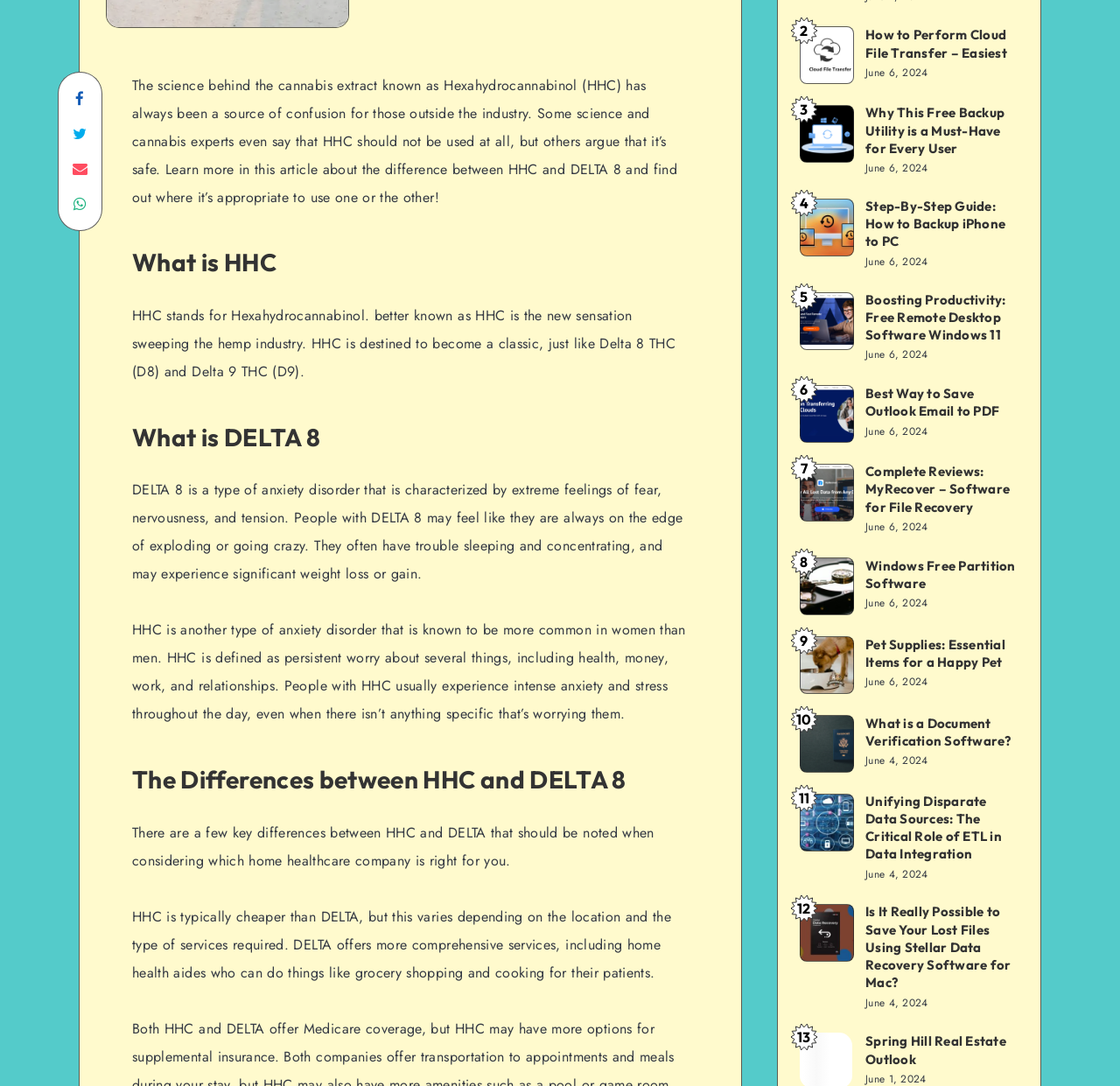Given the element description Share on Twitter, identify the bounding box coordinates for the UI element on the webpage screenshot. The format should be (top-left x, top-left y, bottom-right x, bottom-right y), with values between 0 and 1.

[0.054, 0.107, 0.089, 0.139]